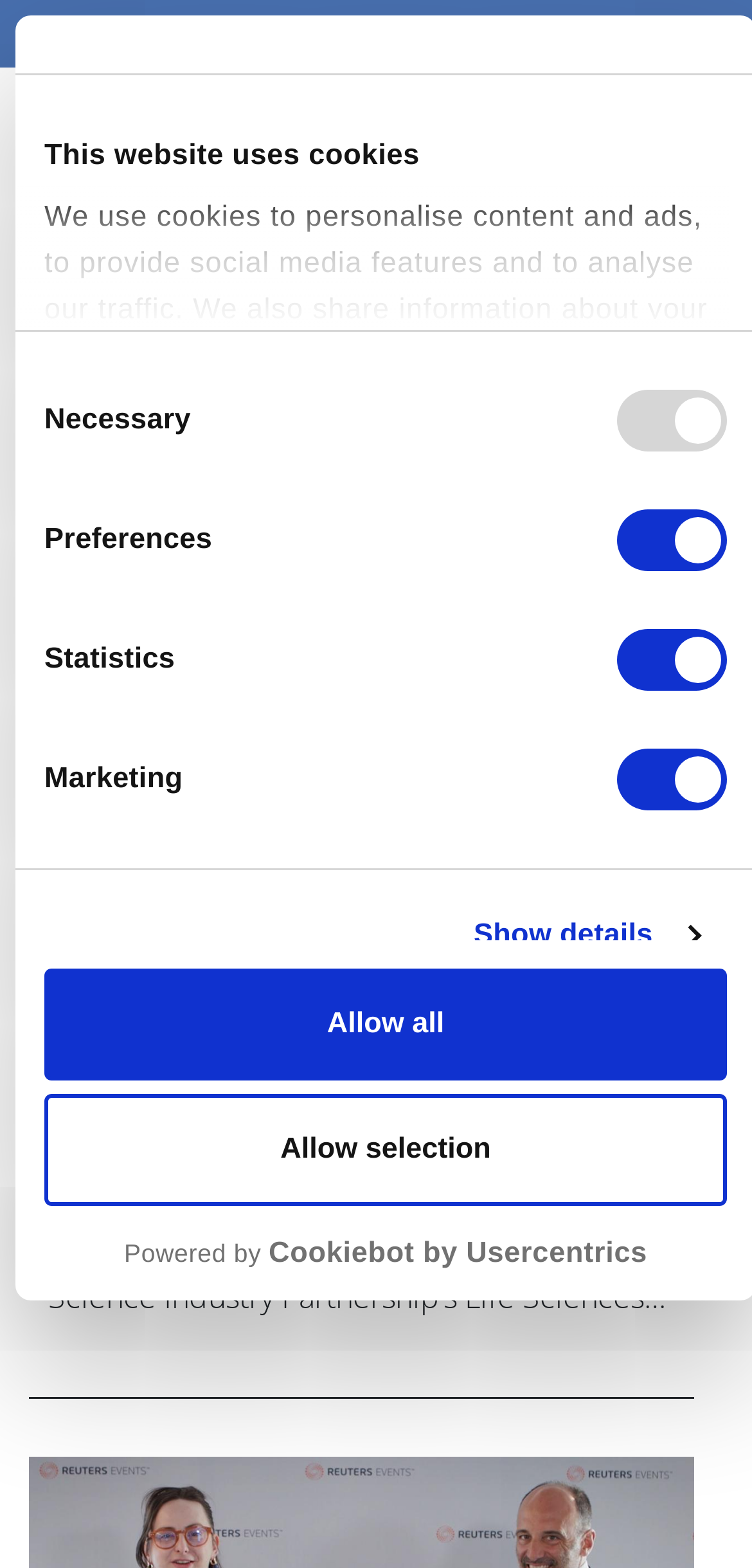What is the purpose of the checkboxes?
Kindly offer a detailed explanation using the data available in the image.

The checkboxes are used to select the types of cookies that the user allows the website to use, including necessary, preferences, statistics, and marketing cookies.